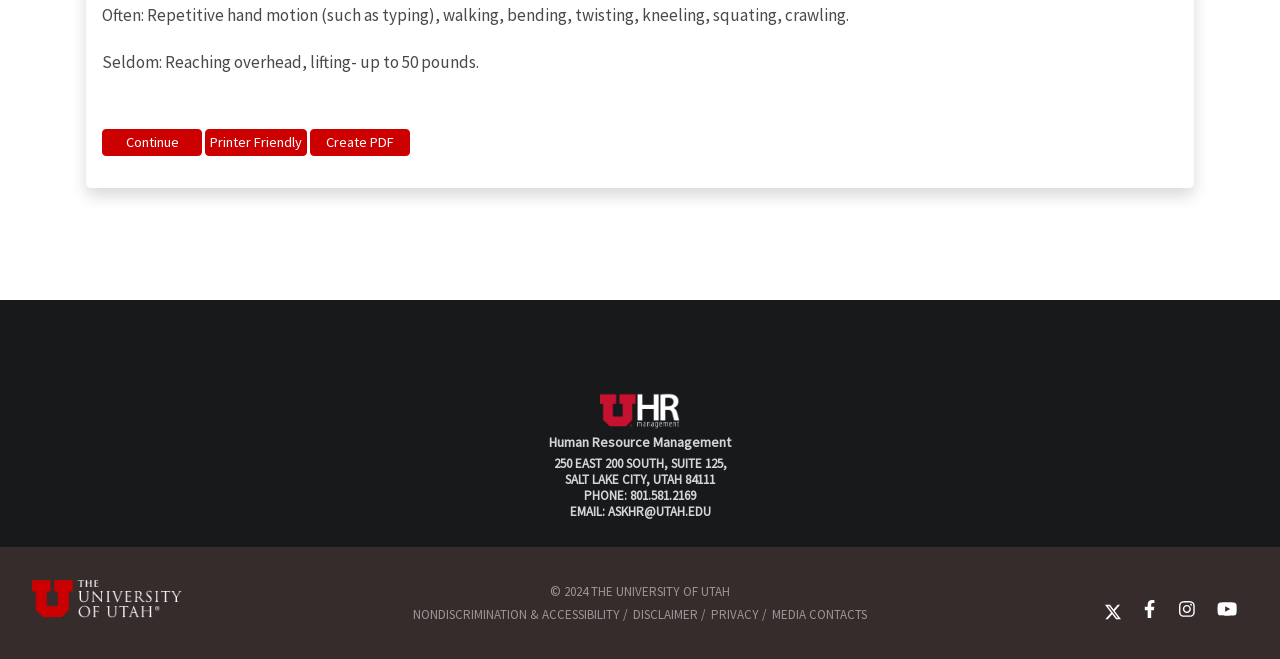Using floating point numbers between 0 and 1, provide the bounding box coordinates in the format (top-left x, top-left y, bottom-right x, bottom-right y). Locate the UI element described here: Continue

[0.08, 0.195, 0.158, 0.237]